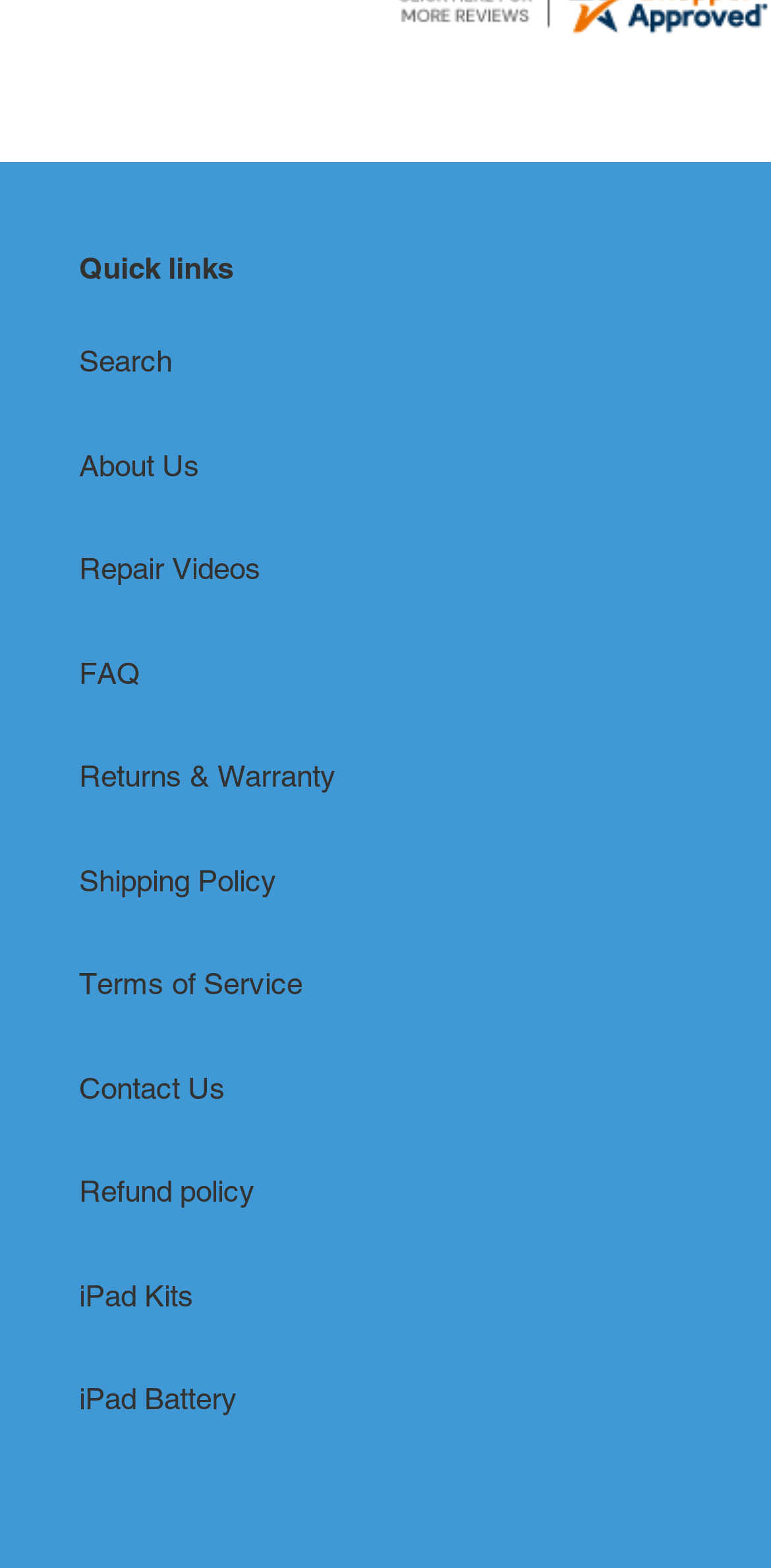Locate the bounding box coordinates of the element's region that should be clicked to carry out the following instruction: "Contact the support team". The coordinates need to be four float numbers between 0 and 1, i.e., [left, top, right, bottom].

[0.103, 0.683, 0.292, 0.704]